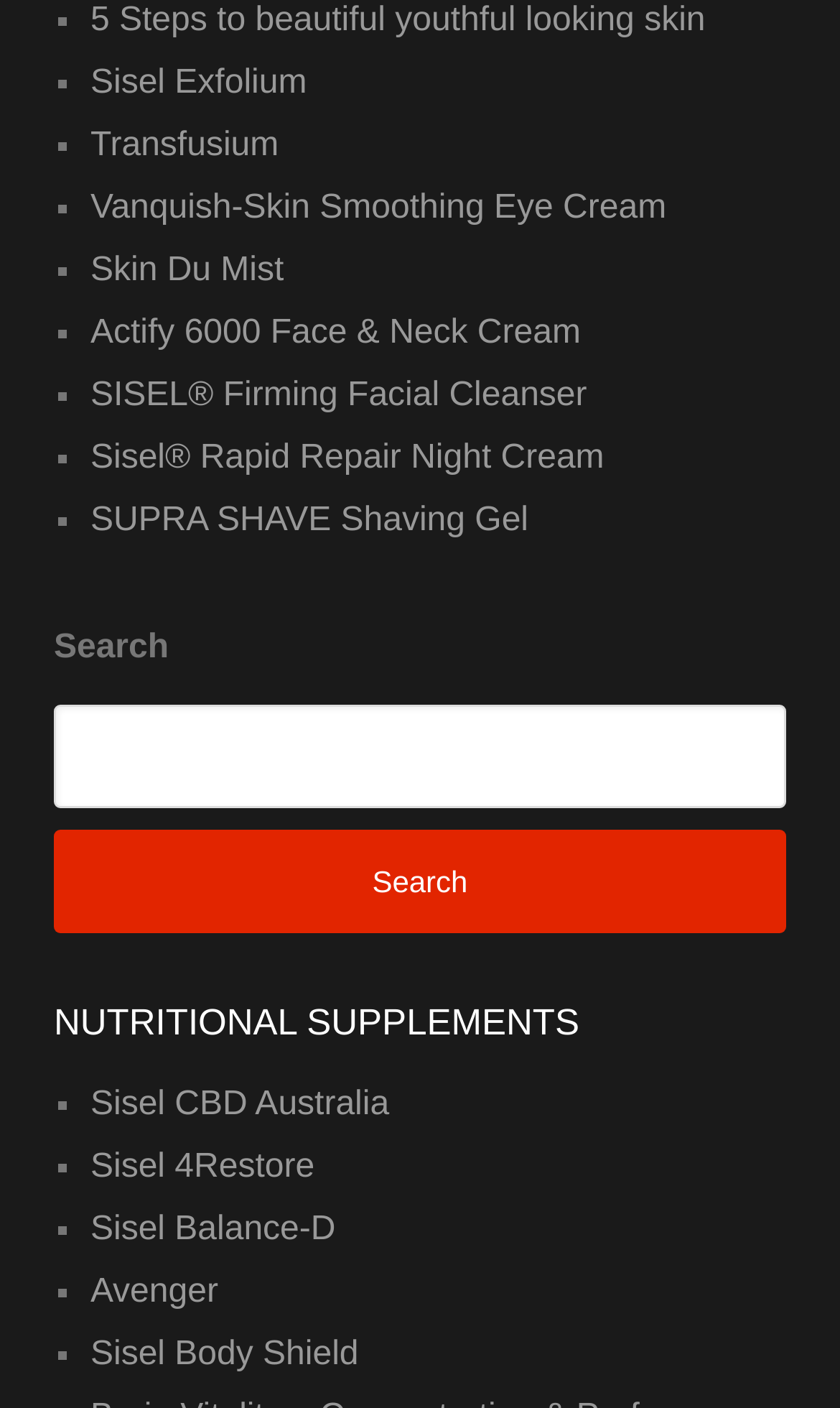Predict the bounding box coordinates of the area that should be clicked to accomplish the following instruction: "click on Jalapeno Chicken". The bounding box coordinates should consist of four float numbers between 0 and 1, i.e., [left, top, right, bottom].

None